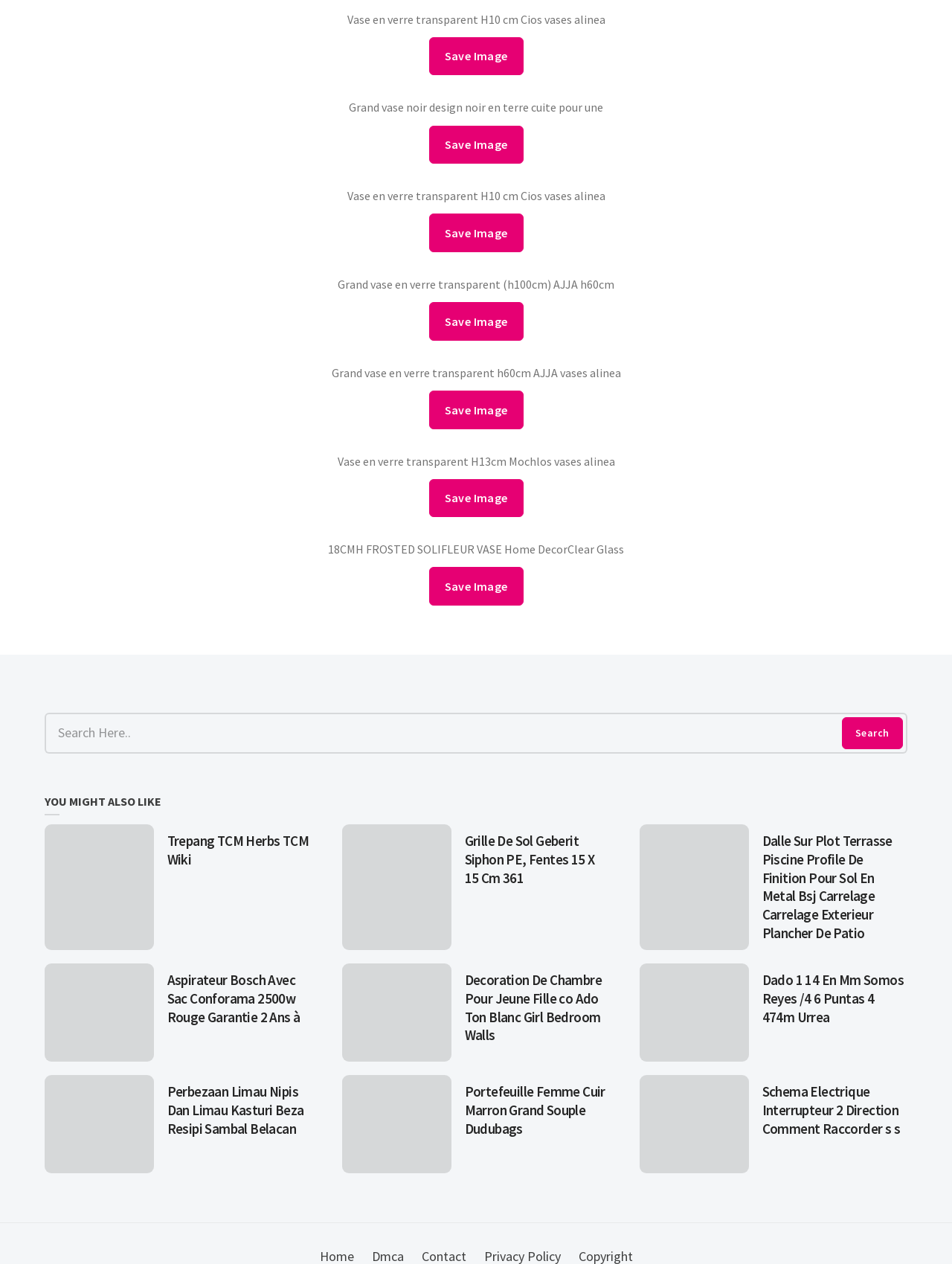Given the description: "Trepang TCM Herbs TCM Wiki", determine the bounding box coordinates of the UI element. The coordinates should be formatted as four float numbers between 0 and 1, [left, top, right, bottom].

[0.175, 0.658, 0.328, 0.687]